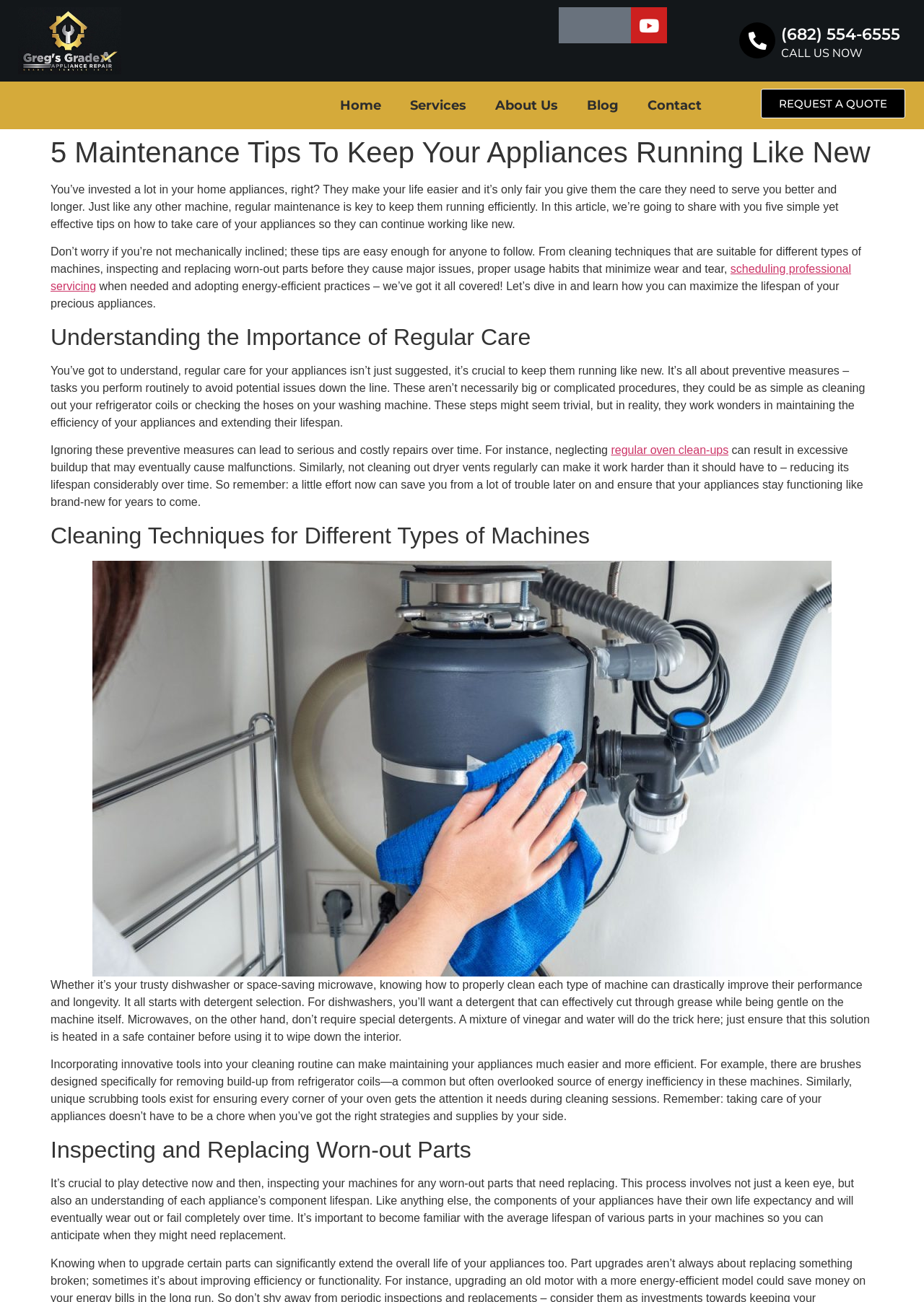Locate the bounding box coordinates of the area that needs to be clicked to fulfill the following instruction: "Go to the Services page". The coordinates should be in the format of four float numbers between 0 and 1, namely [left, top, right, bottom].

[0.428, 0.068, 0.52, 0.094]